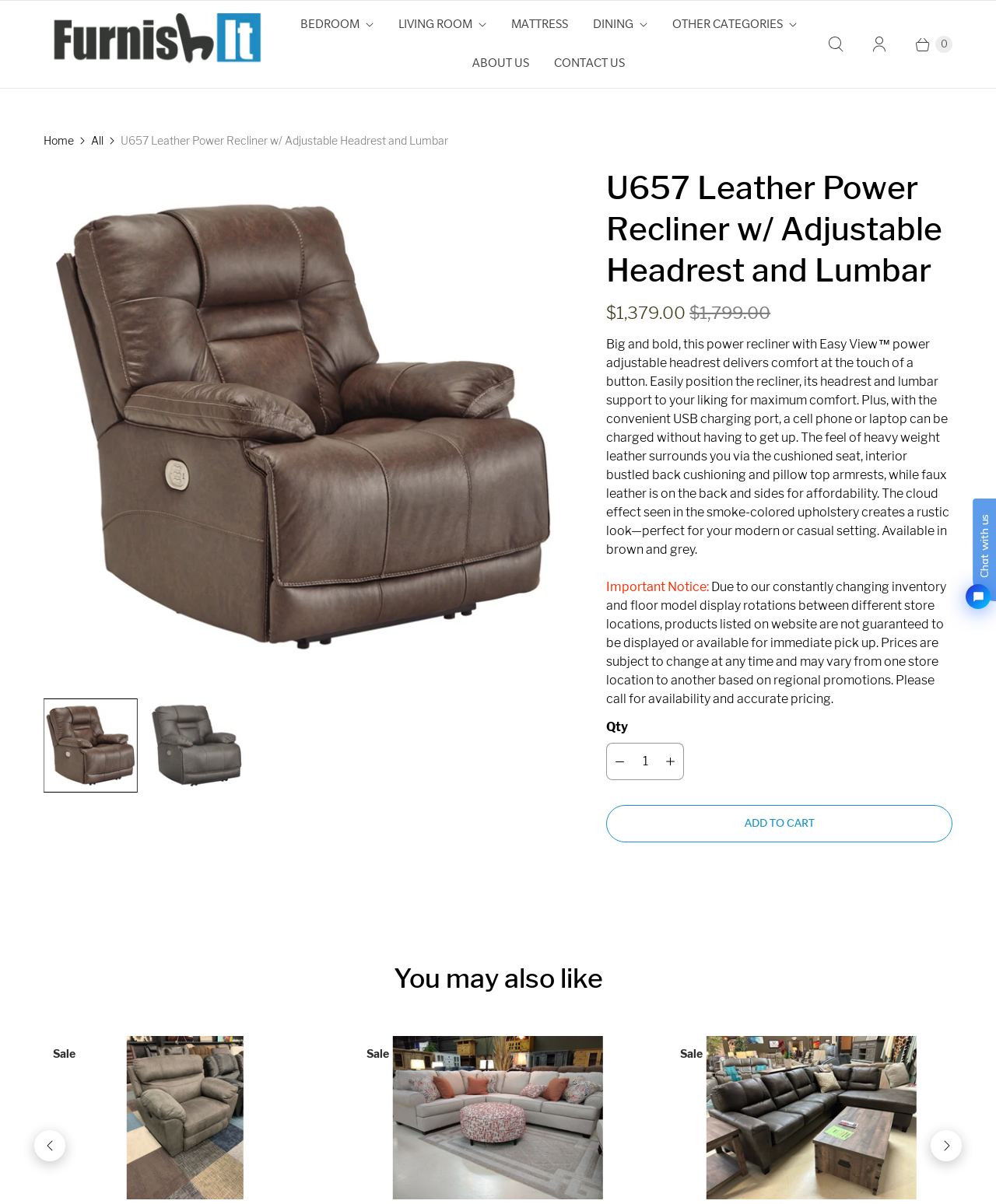Show the bounding box coordinates of the region that should be clicked to follow the instruction: "Click on the 'Furnish It' link."

[0.044, 0.011, 0.262, 0.062]